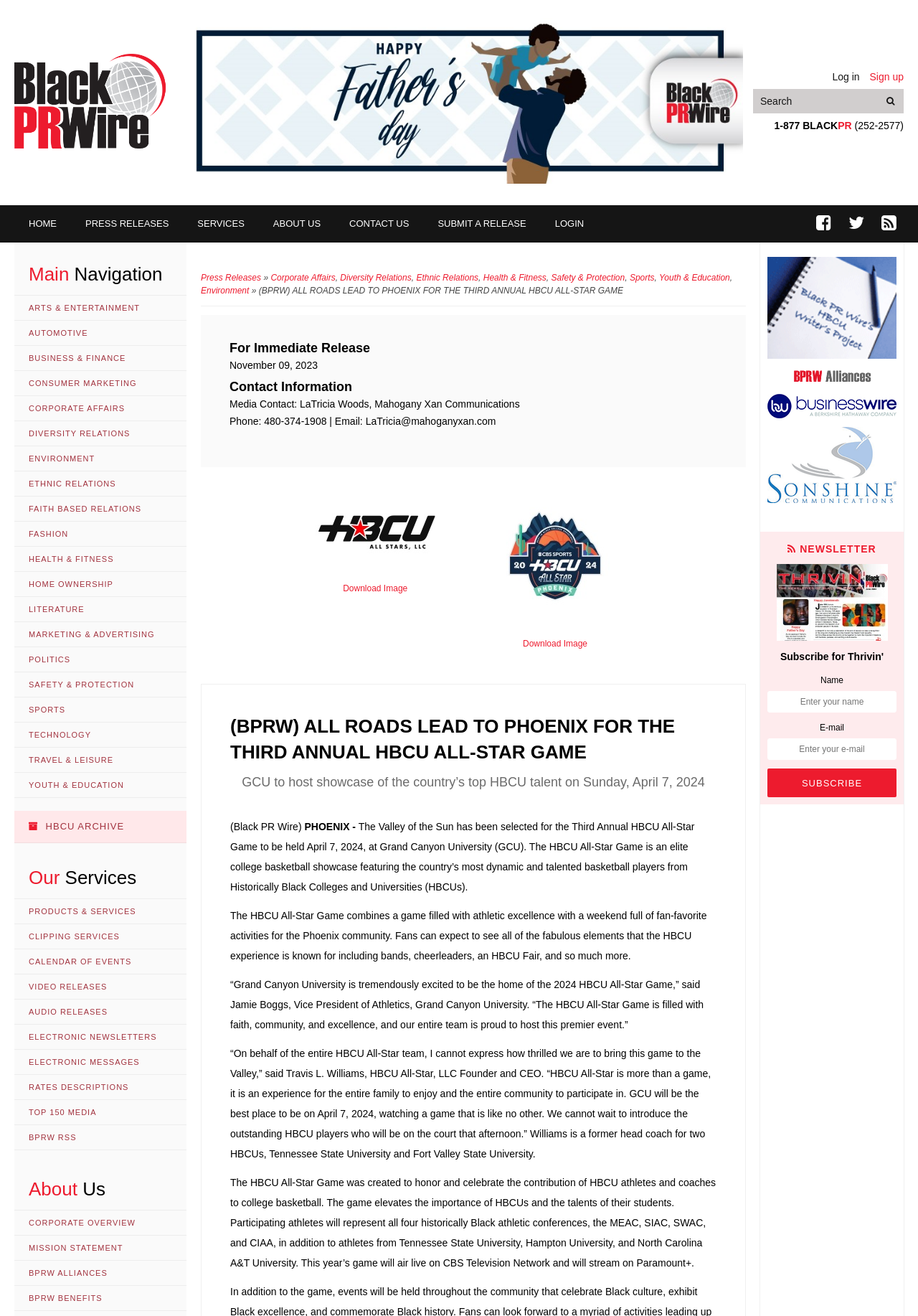Find the bounding box coordinates for the HTML element described as: "Submit a Release". The coordinates should consist of four float values between 0 and 1, i.e., [left, top, right, bottom].

[0.461, 0.156, 0.589, 0.184]